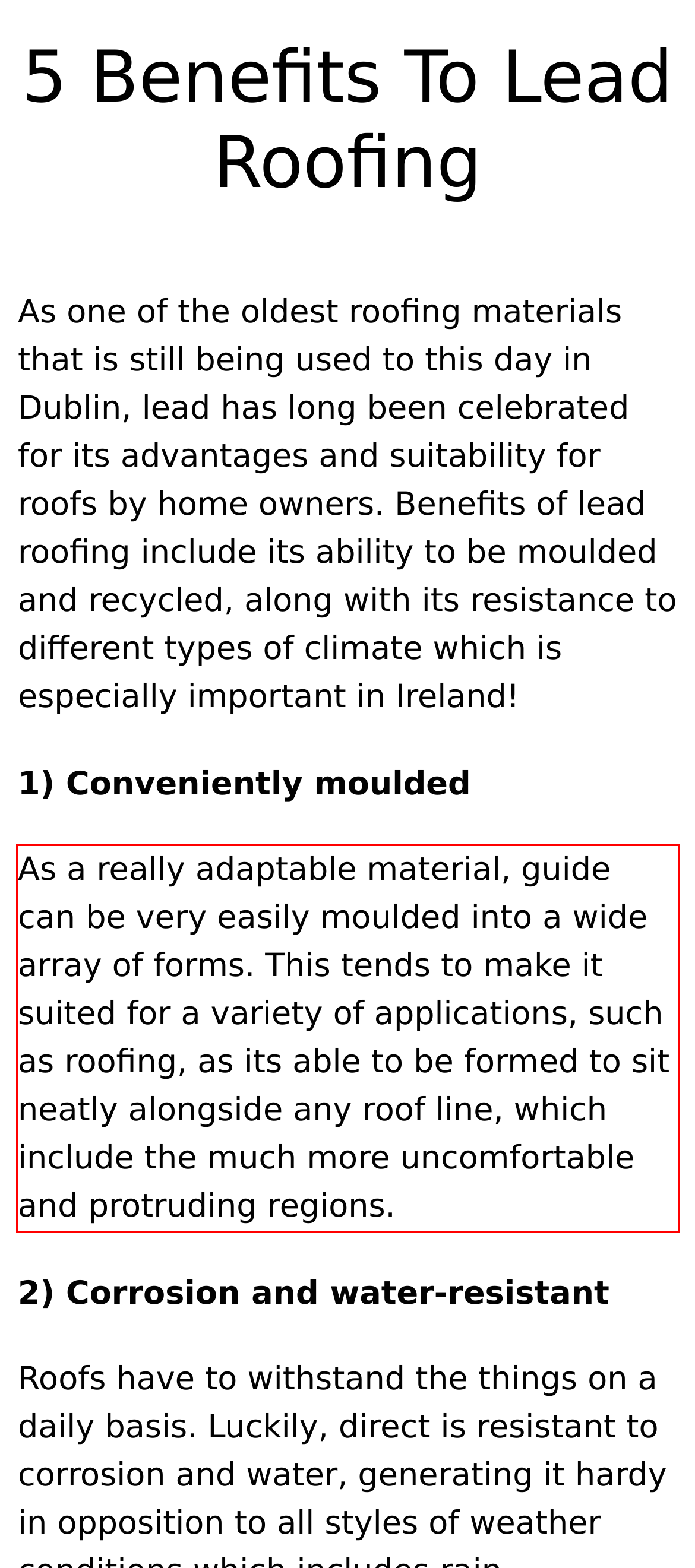Analyze the red bounding box in the provided webpage screenshot and generate the text content contained within.

As a really adaptable material, guide can be very easily moulded into a wide array of forms. This tends to make it suited for a variety of applications, such as roofing, as its able to be formed to sit neatly alongside any roof line, which include the much more uncomfortable and protruding regions.